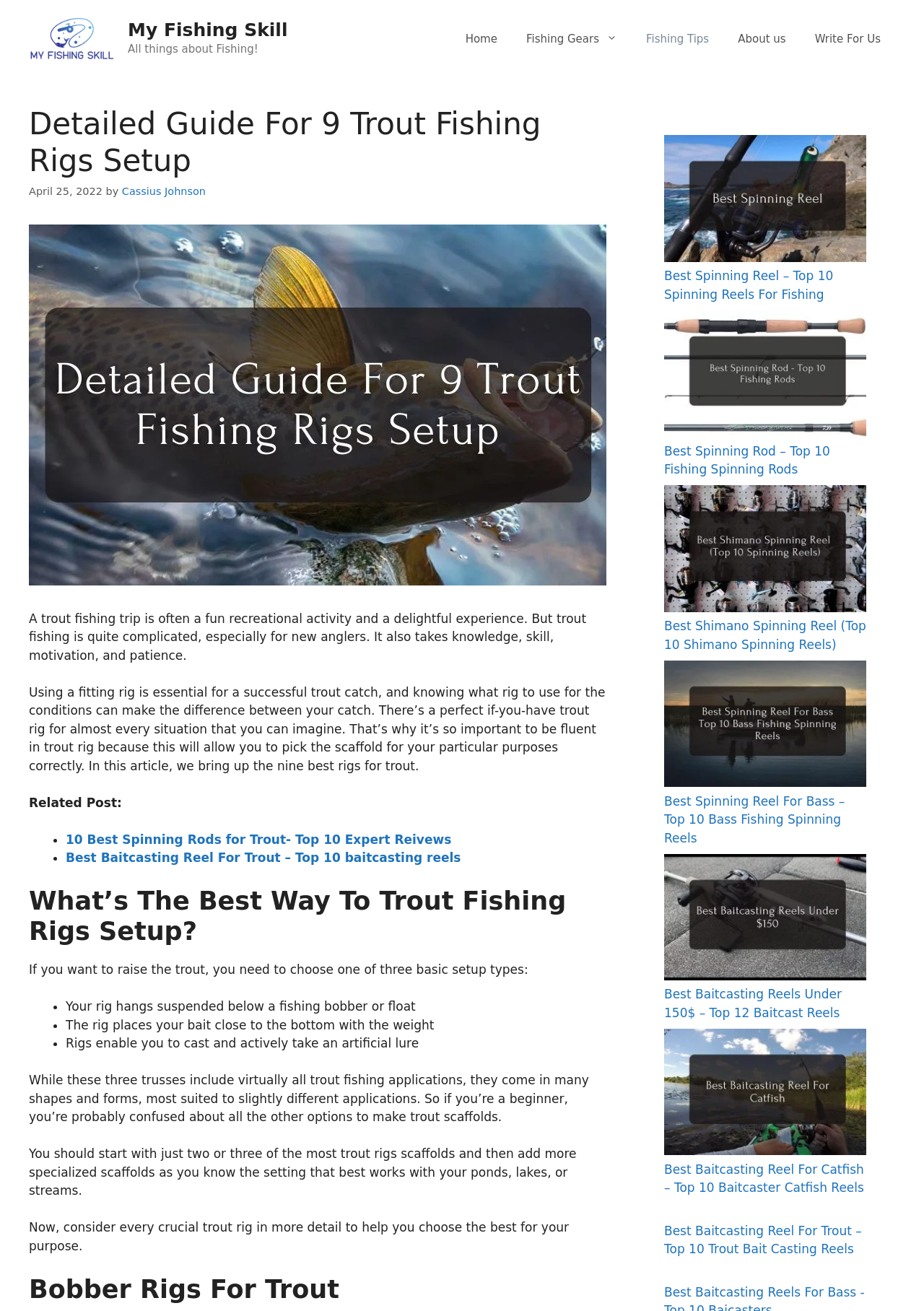Specify the bounding box coordinates of the area to click in order to execute this command: 'Click on the 'Home' link'. The coordinates should consist of four float numbers ranging from 0 to 1, and should be formatted as [left, top, right, bottom].

[0.488, 0.013, 0.554, 0.046]